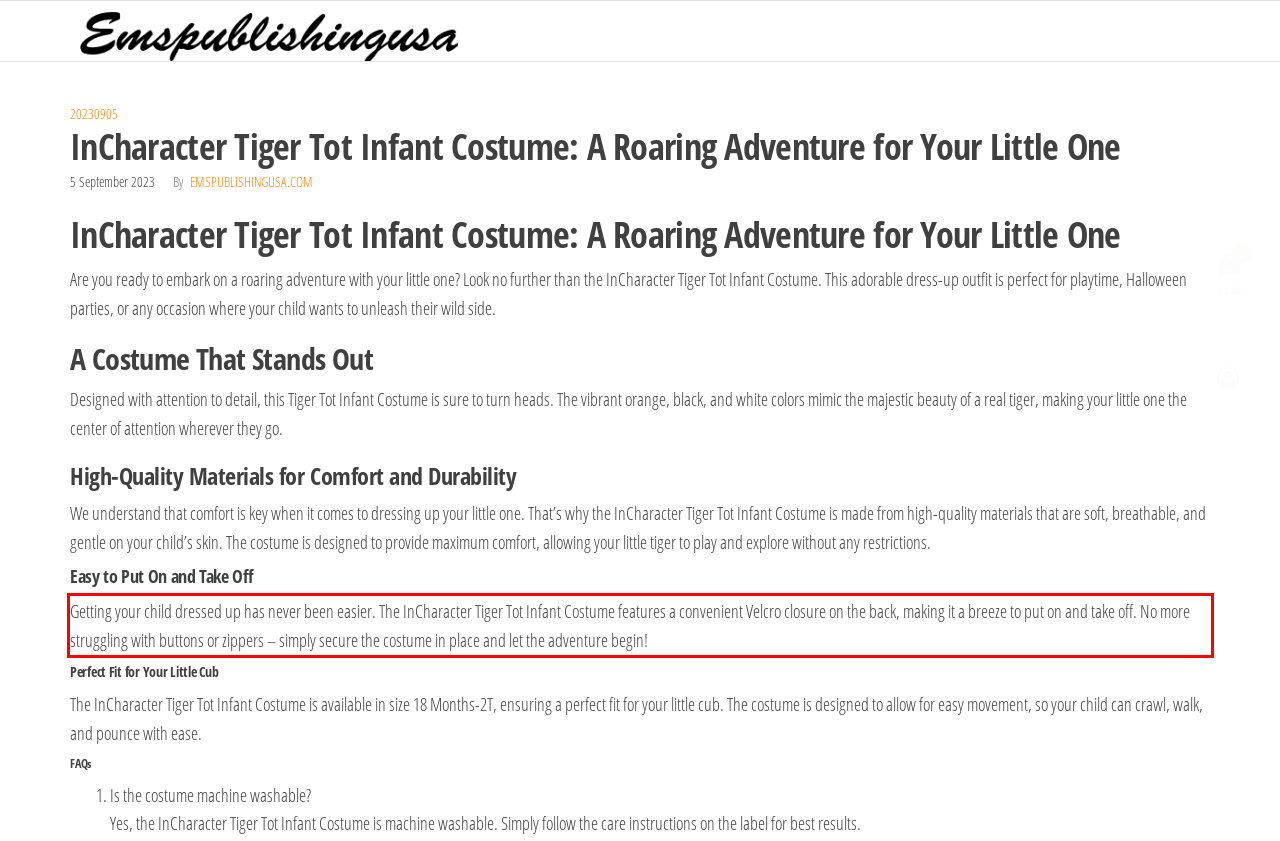Please perform OCR on the UI element surrounded by the red bounding box in the given webpage screenshot and extract its text content.

Getting your child dressed up has never been easier. The InCharacter Tiger Tot Infant Costume features a convenient Velcro closure on the back, making it a breeze to put on and take off. No more struggling with buttons or zippers – simply secure the costume in place and let the adventure begin!